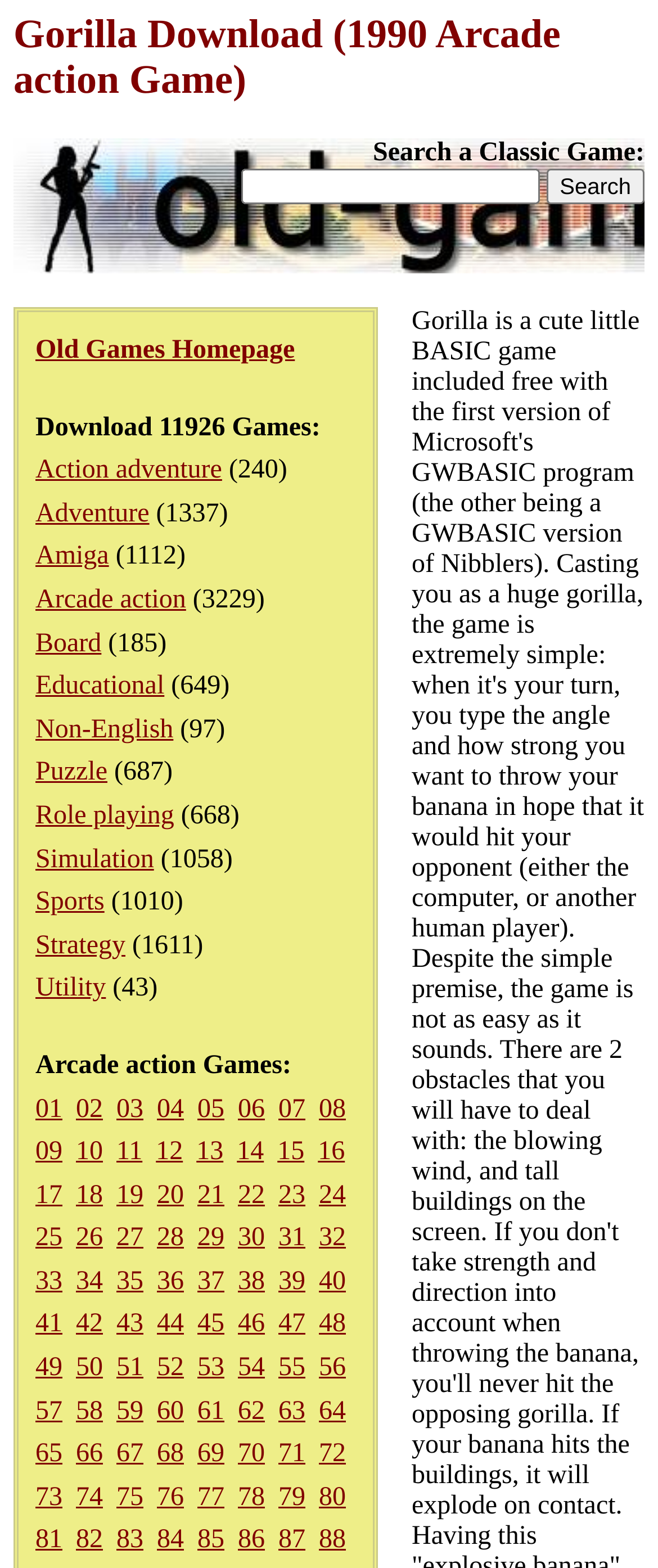Find the bounding box coordinates for the HTML element described as: "08". The coordinates should consist of four float values between 0 and 1, i.e., [left, top, right, bottom].

[0.485, 0.698, 0.526, 0.716]